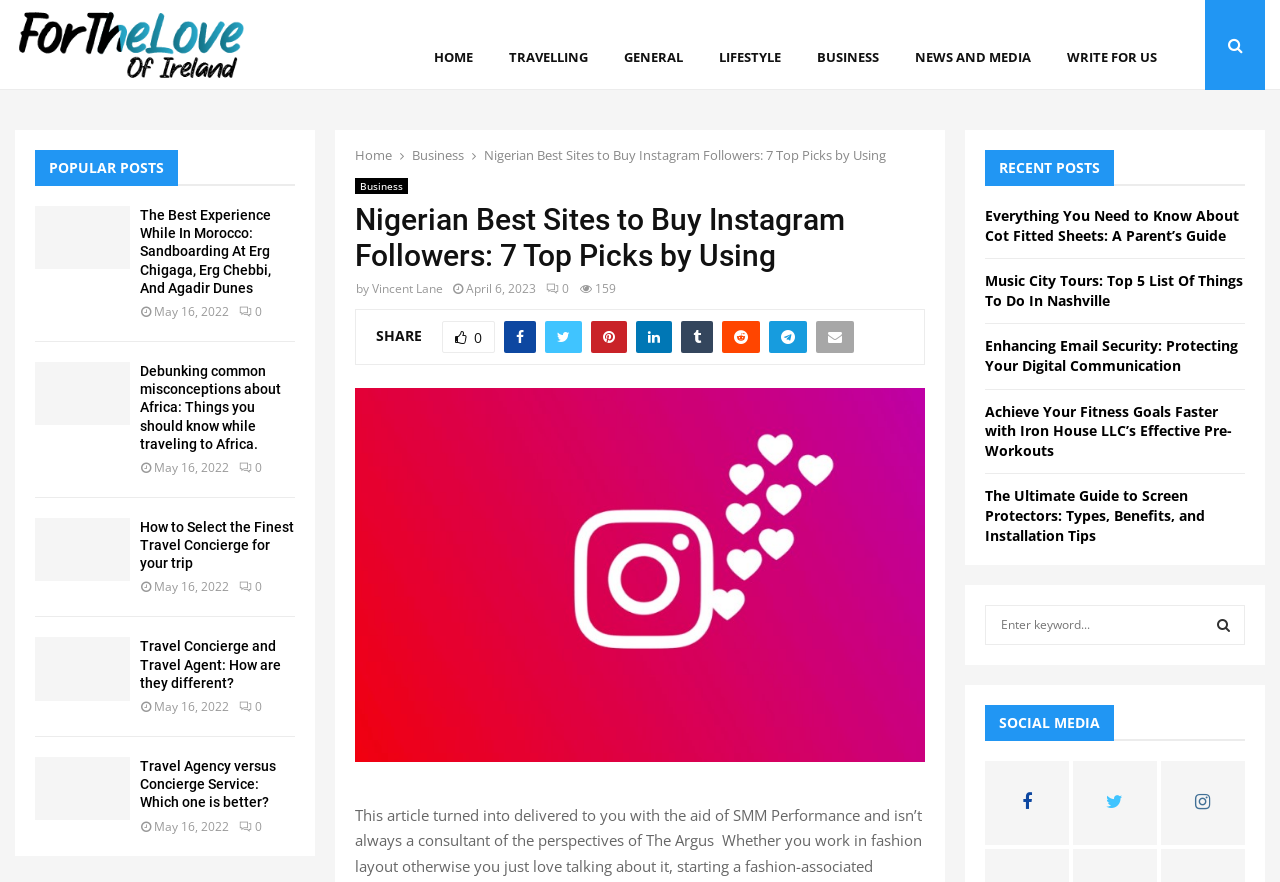Determine the bounding box coordinates of the clickable area required to perform the following instruction: "Read the article about Nigerian Best Sites to Buy Instagram Followers". The coordinates should be represented as four float numbers between 0 and 1: [left, top, right, bottom].

[0.378, 0.166, 0.695, 0.186]